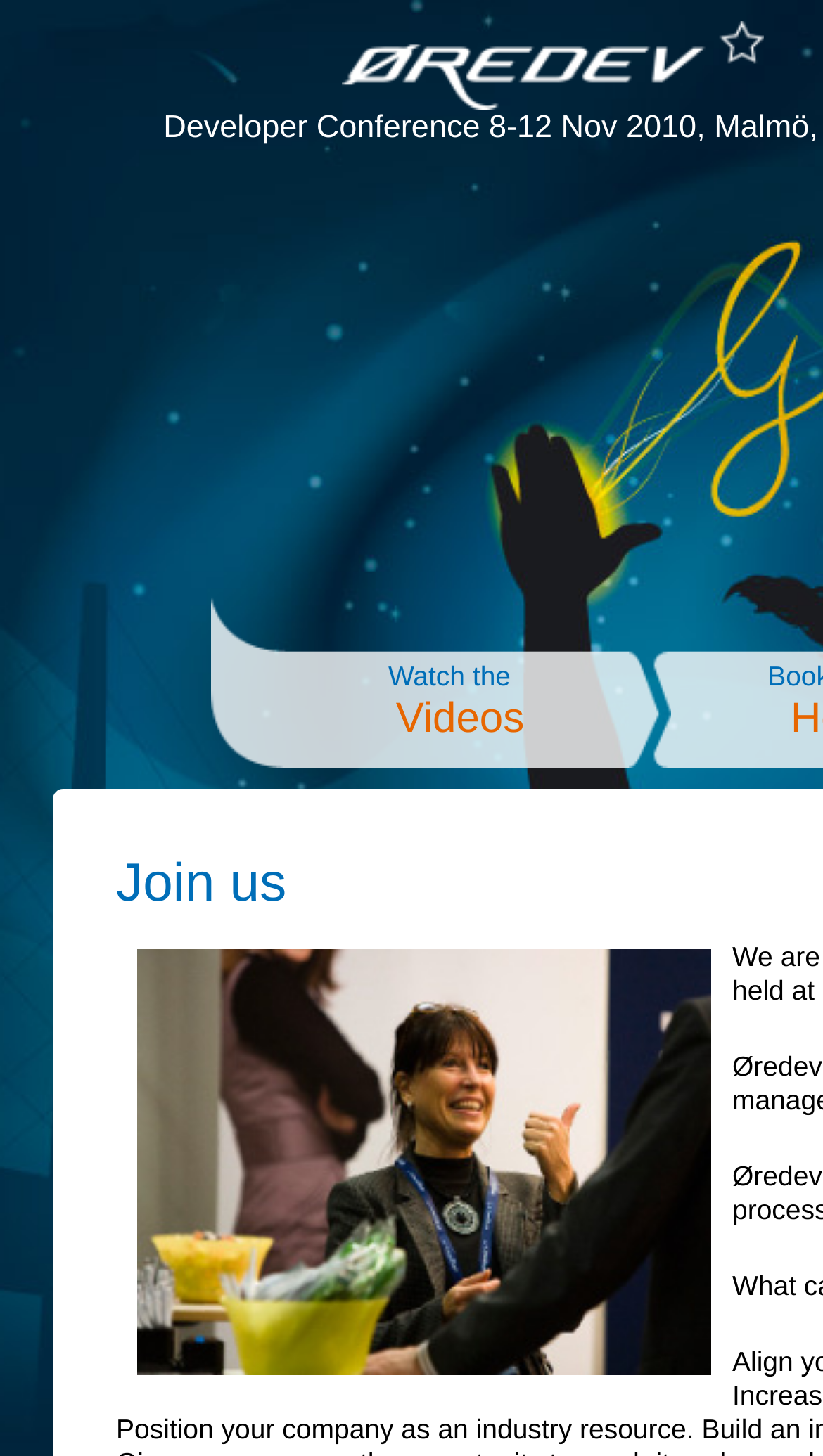Use a single word or phrase to answer the question: 
What type of content is available on the webpage?

Videos